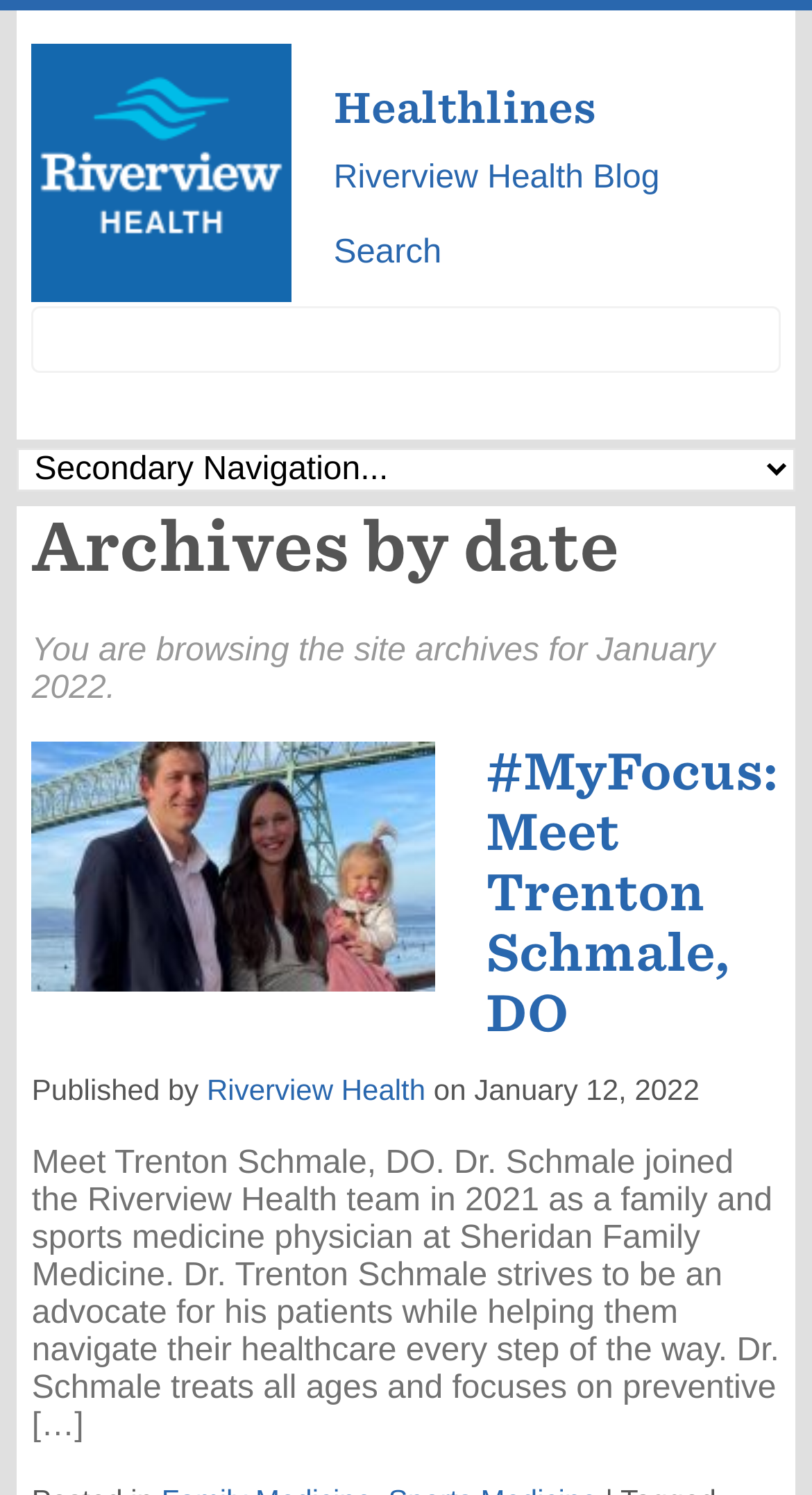Please provide a brief answer to the question using only one word or phrase: 
What is the profession of Dr. Trenton Schmale?

Family and sports medicine physician